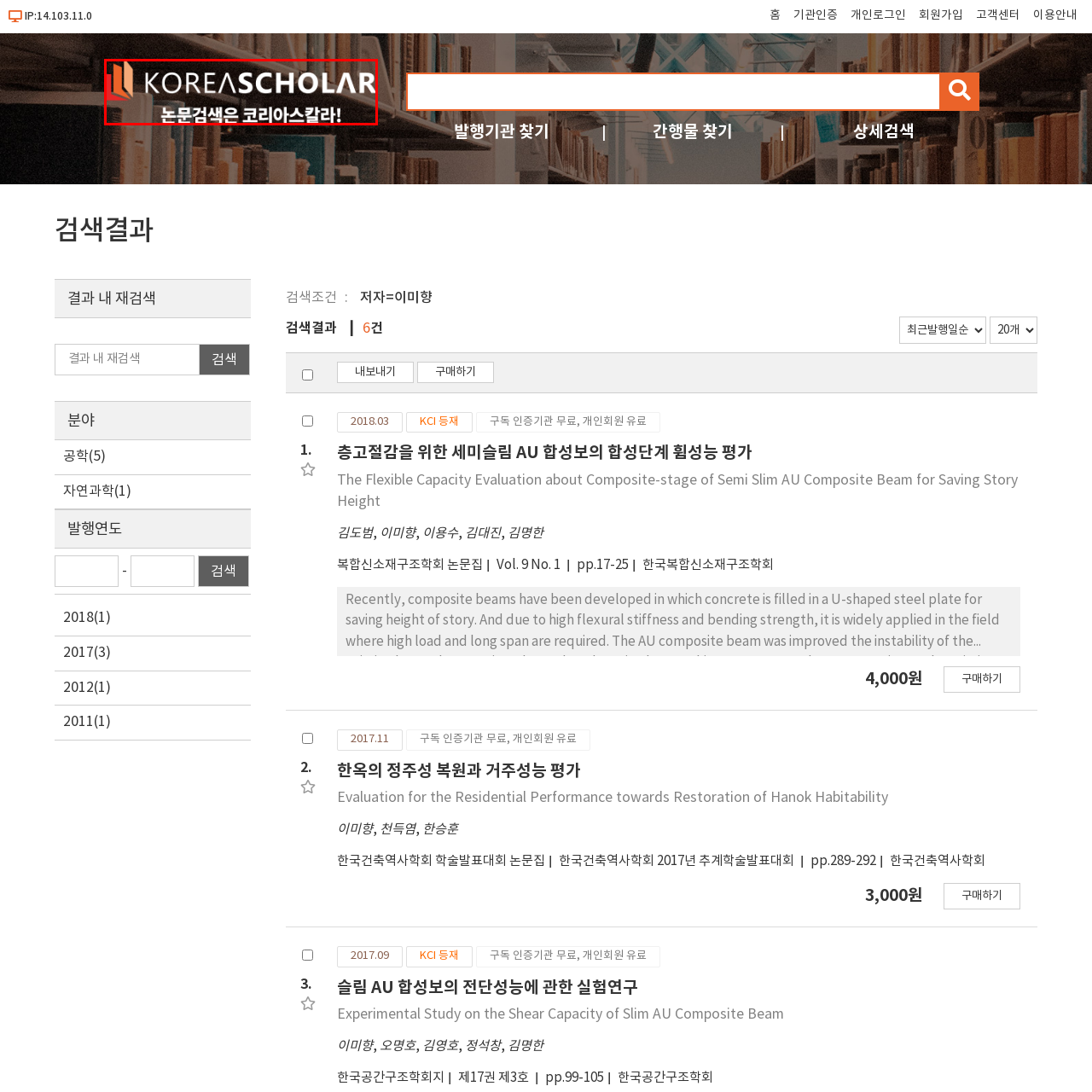What color is the stylized graphic element?
Inspect the image surrounded by the red bounding box and answer the question using a single word or a short phrase.

Red and orange